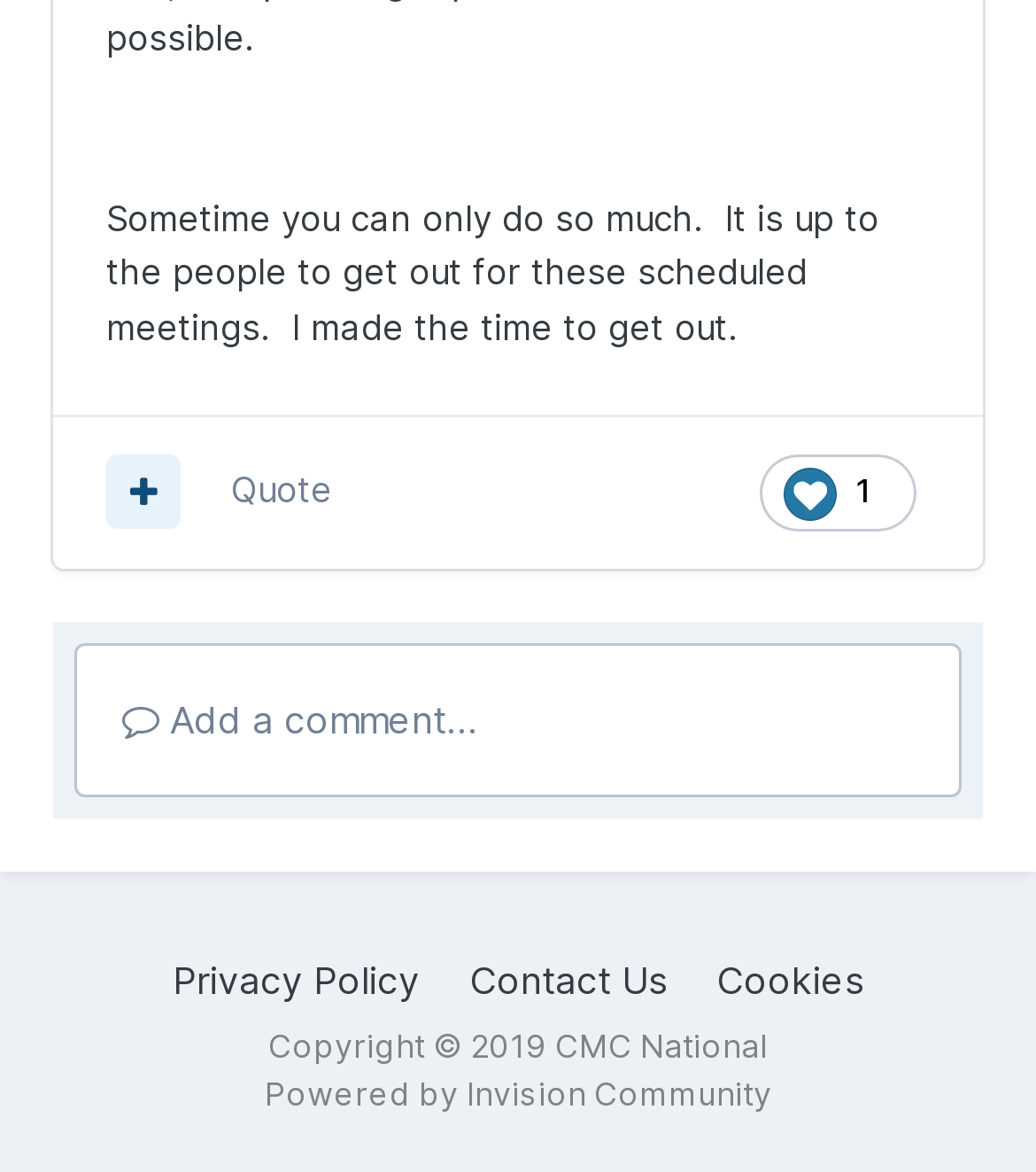Is the 'Like' button an image or a text?
Answer with a single word or phrase, using the screenshot for reference.

Both